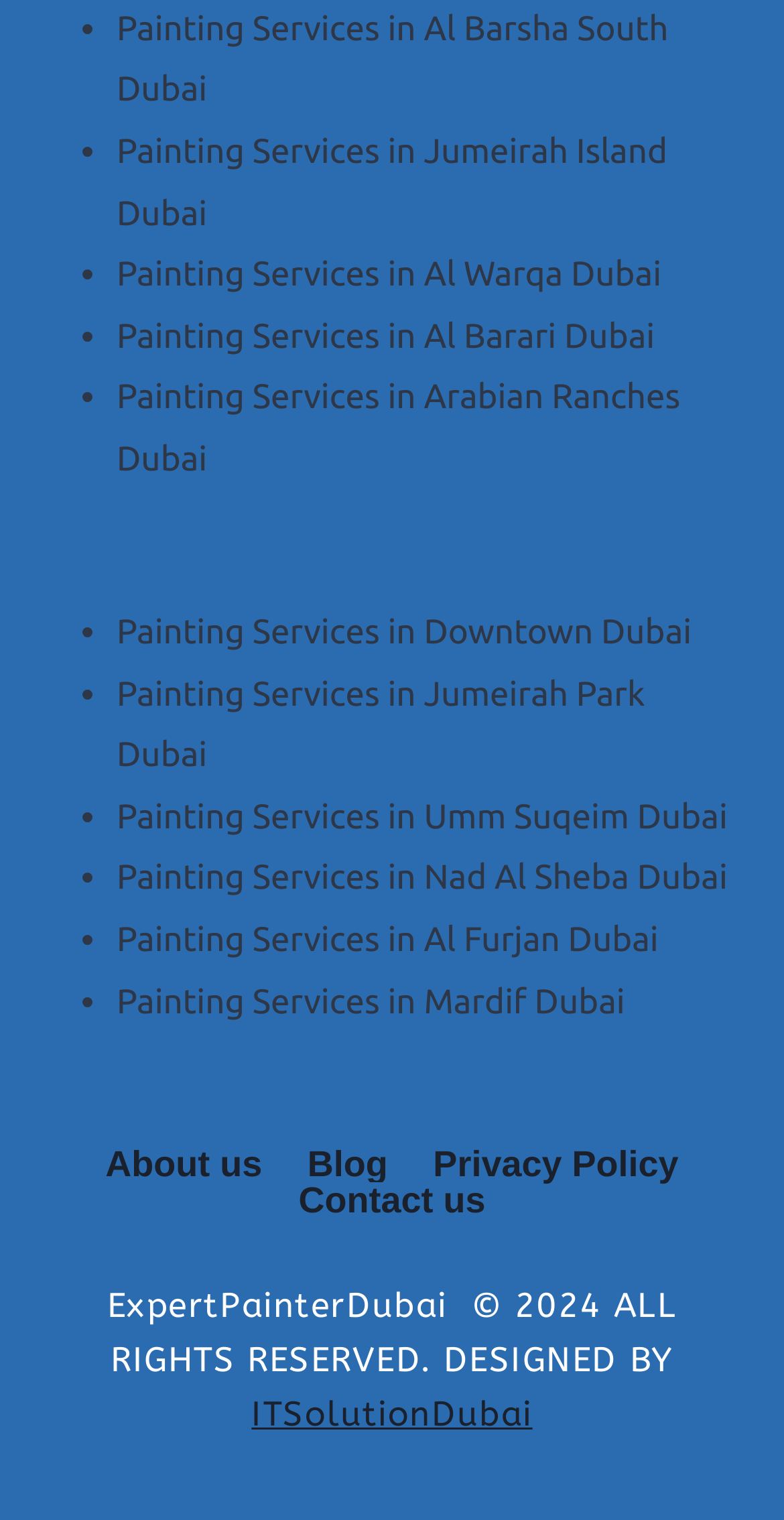Can you specify the bounding box coordinates for the region that should be clicked to fulfill this instruction: "Visit Painting Services in Downtown Dubai".

[0.149, 0.403, 0.882, 0.429]